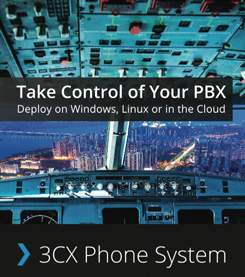Produce a meticulous caption for the image.

The image showcases a dynamic cockpit view from an aircraft, symbolizing control and precision, fitting with the theme of telecommunication management. Overlaid on the image is the text "Take Control of Your PBX," emphasizing the user's power over their private branch exchange (PBX) system. Below this, the message "Deploy on Windows, Linux or in the Cloud" highlights the flexible deployment options available for the 3CX Phone System, making it accessible for various operating environments. The design portrays a modern approach to unified communications, aligning with the capabilities of 3CX to streamline business communications efficiently. The accompanying graphic elements serve to guide users toward leveraging this software for their connectivity needs.